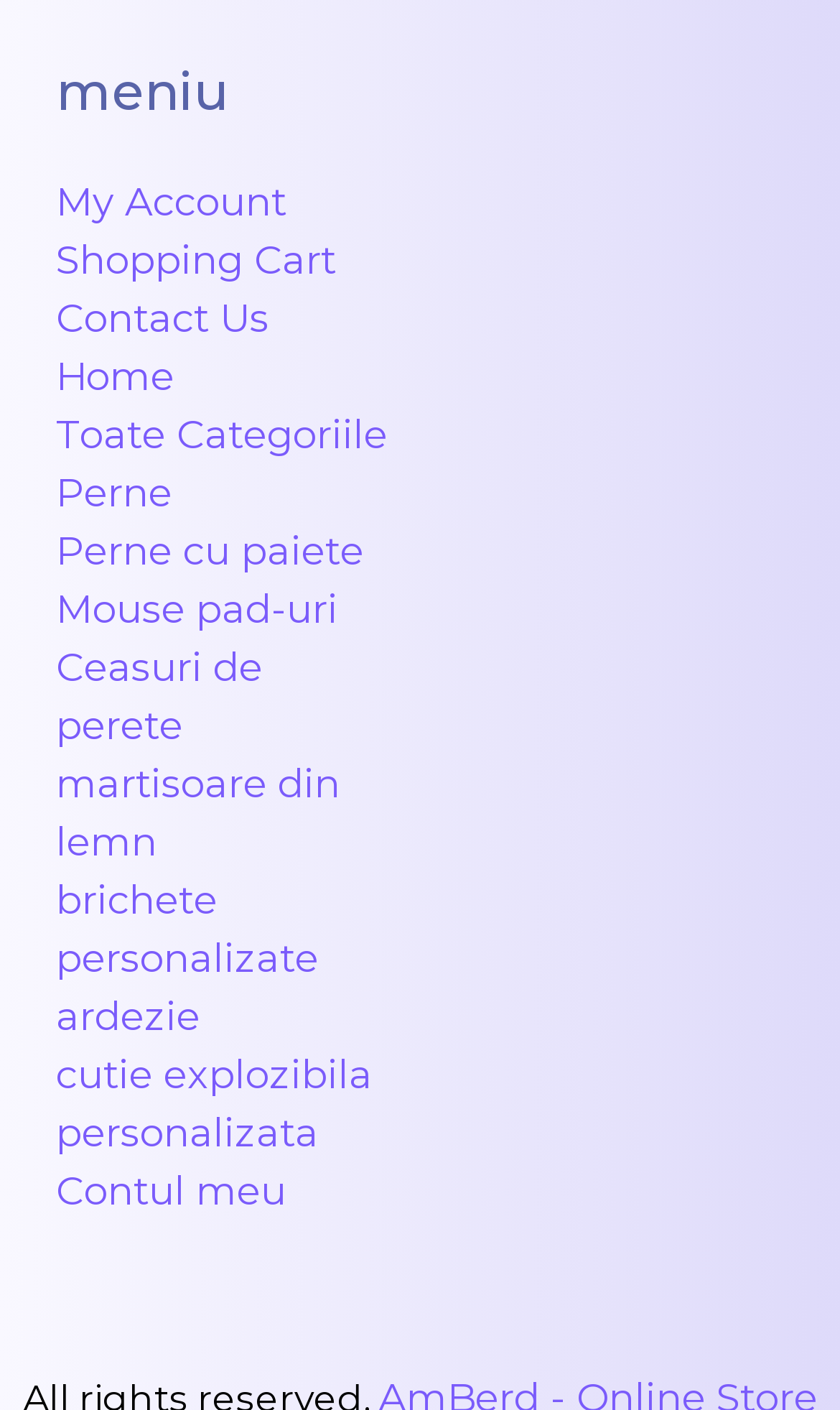What is the first link on the top left?
Look at the screenshot and give a one-word or phrase answer.

My Account